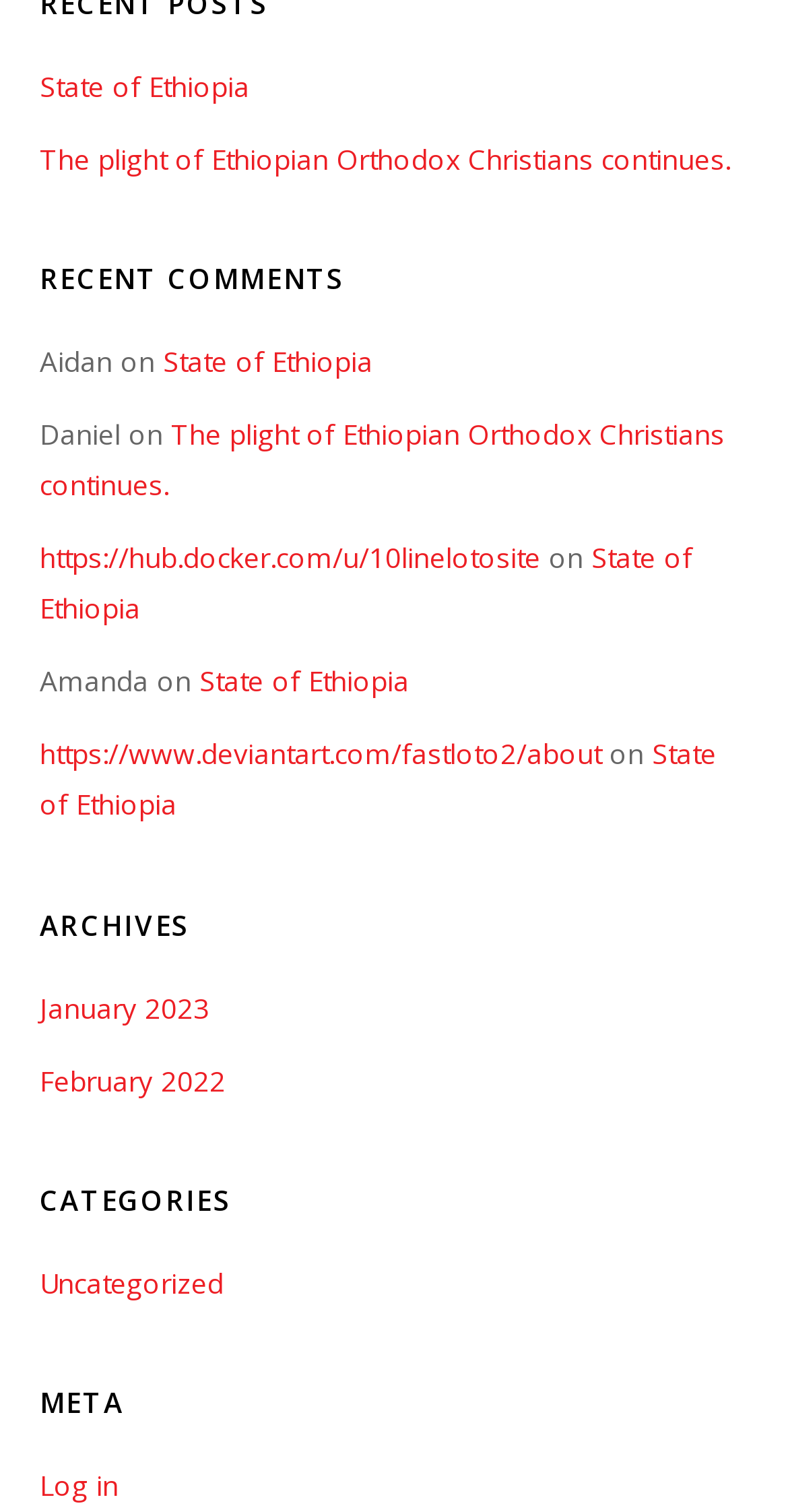Determine the bounding box for the described UI element: "https://www.deviantart.com/fastloto2/about".

[0.05, 0.486, 0.763, 0.511]